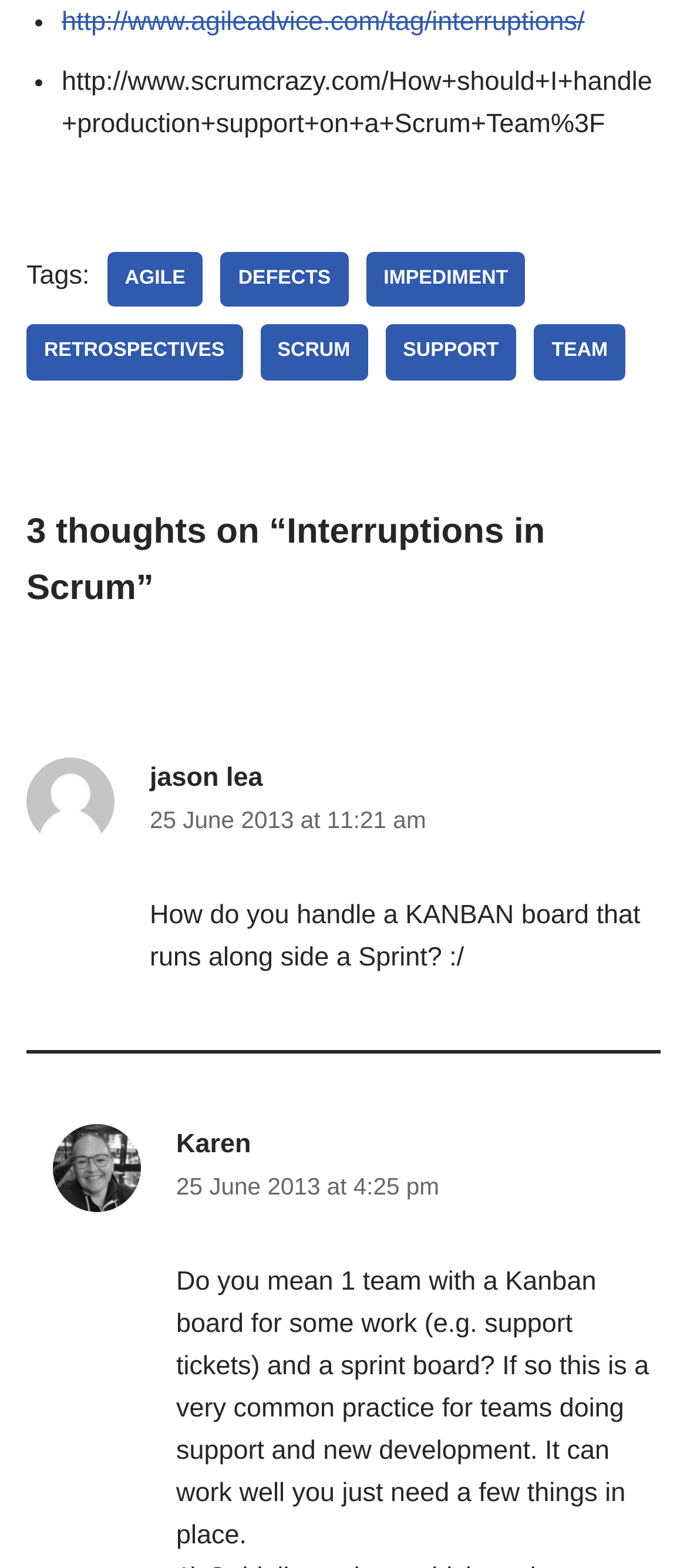Determine the bounding box coordinates of the clickable element to achieve the following action: 'Click on the link 'http://www.scrumcrazy.com/How+should+I+handle+production+support+on+a+Scrum+Team%3F''. Provide the coordinates as four float values between 0 and 1, formatted as [left, top, right, bottom].

[0.09, 0.043, 0.949, 0.089]